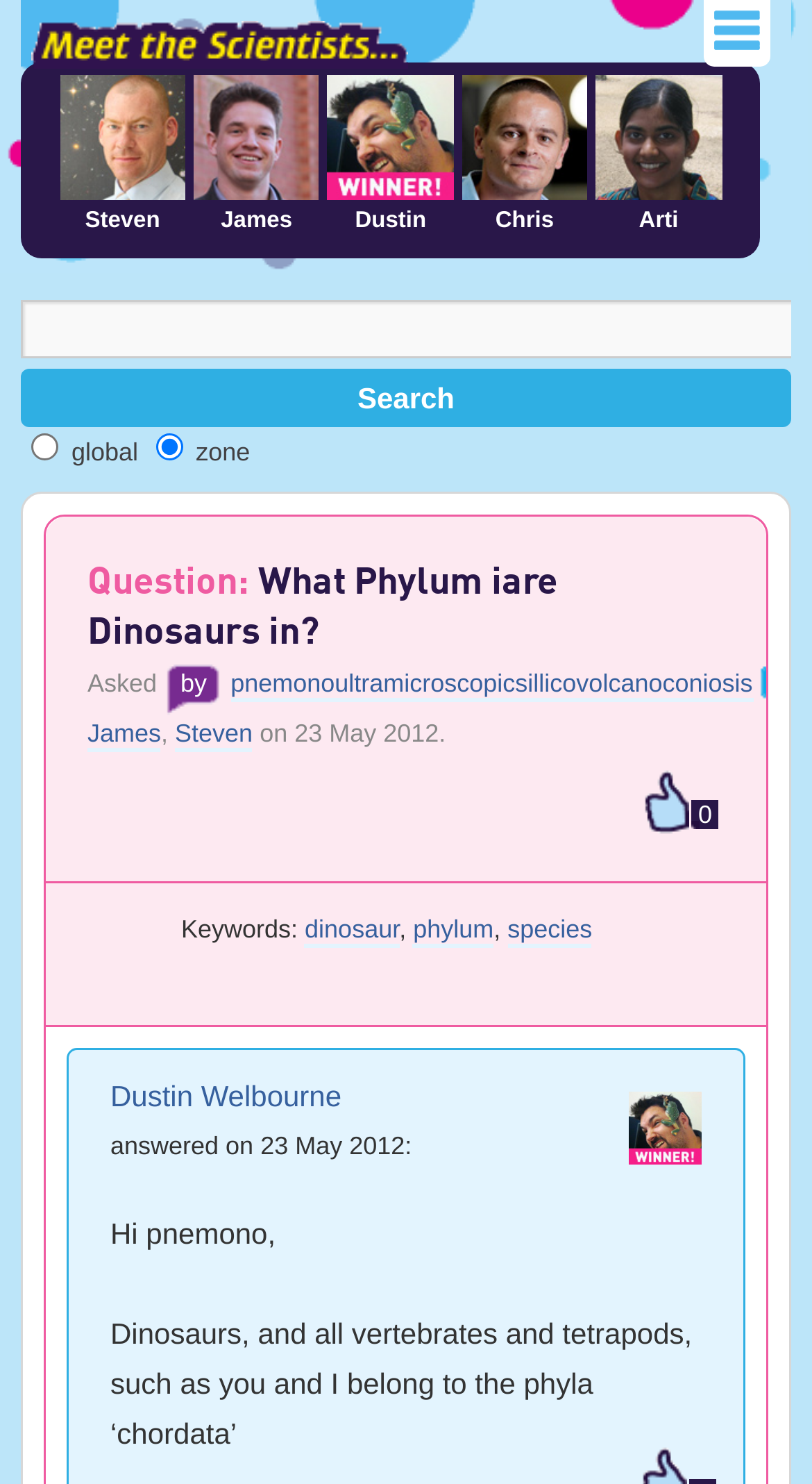How many links are there in the keywords section?
Provide an in-depth and detailed answer to the question.

I counted the number of links in the section starting with 'Keywords:', which are 3, indicating 3 keywords are mentioned.